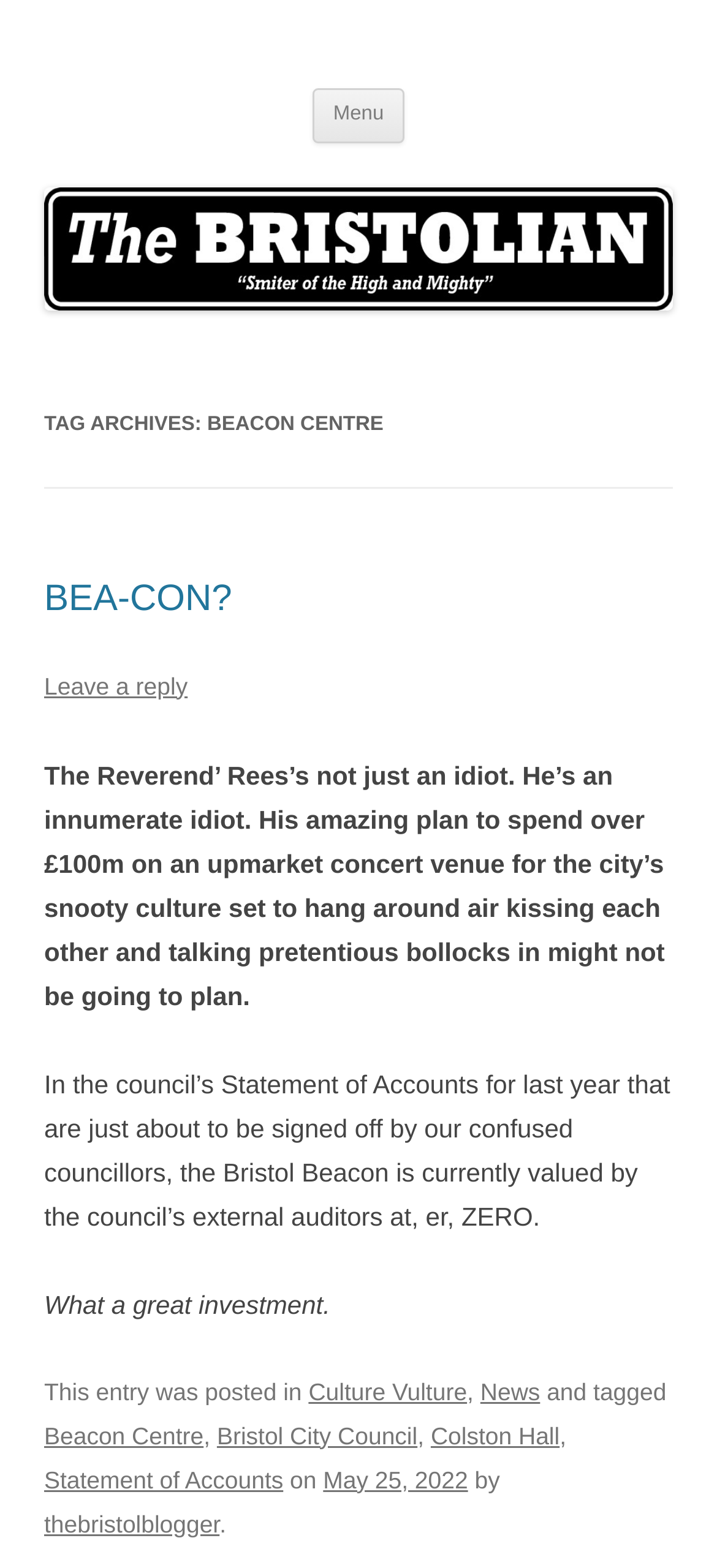Highlight the bounding box coordinates of the element that should be clicked to carry out the following instruction: "Go to 'BEA-CON?' page". The coordinates must be given as four float numbers ranging from 0 to 1, i.e., [left, top, right, bottom].

[0.062, 0.369, 0.324, 0.394]